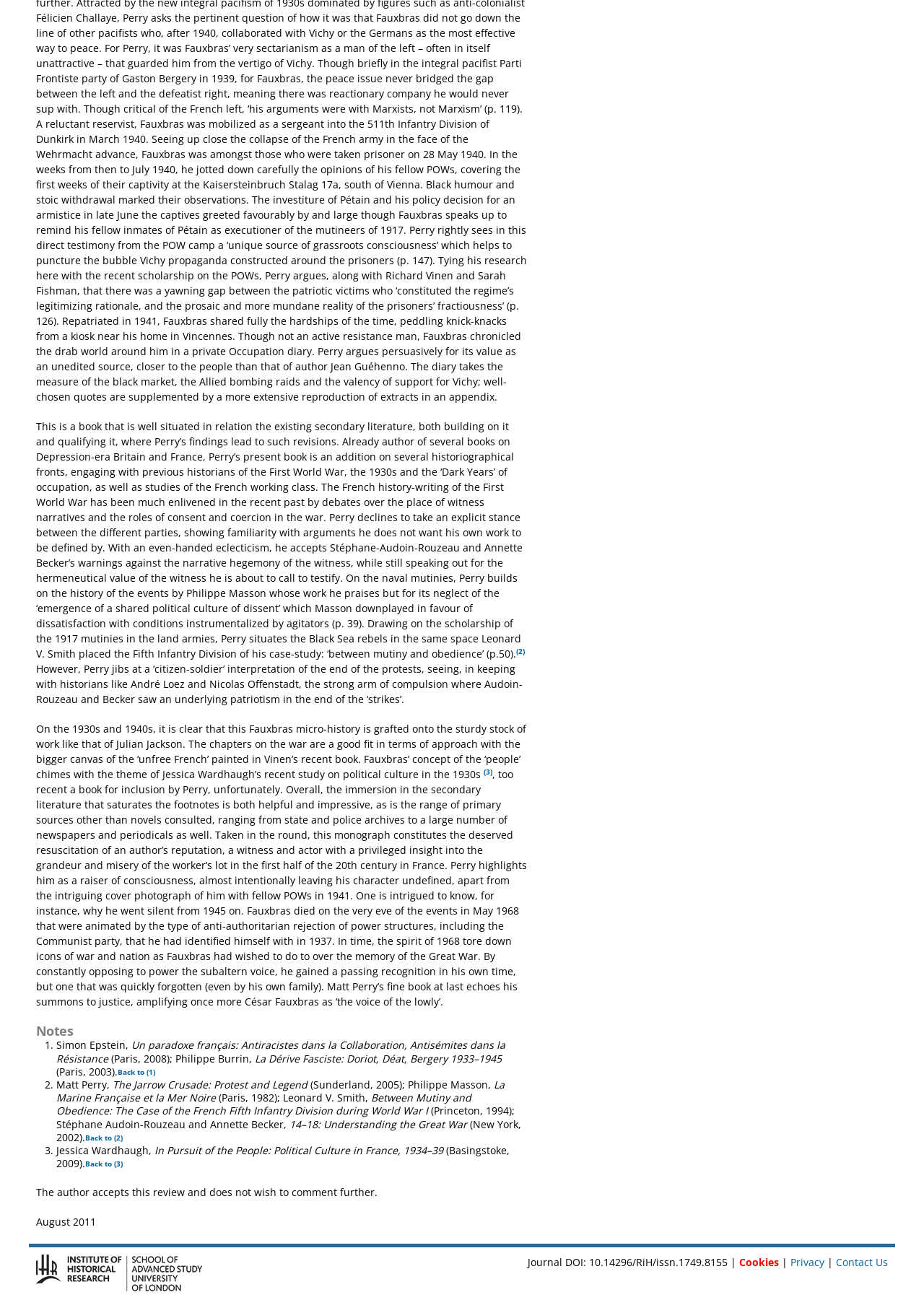Calculate the bounding box coordinates of the UI element given the description: "Privacy".

[0.855, 0.956, 0.892, 0.967]